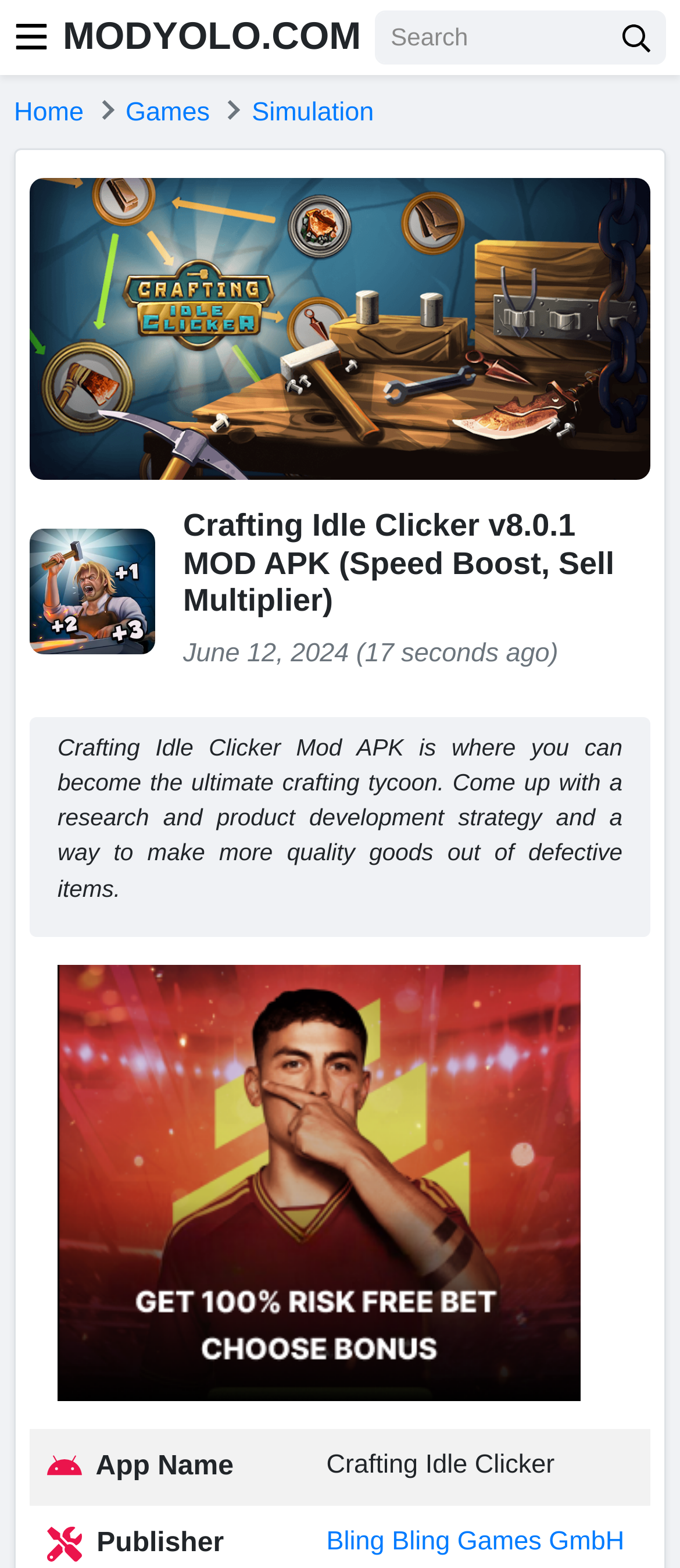Find the bounding box coordinates of the clickable region needed to perform the following instruction: "Click on Shiv Parvati Mantra for Happy Married Life". The coordinates should be provided as four float numbers between 0 and 1, i.e., [left, top, right, bottom].

None